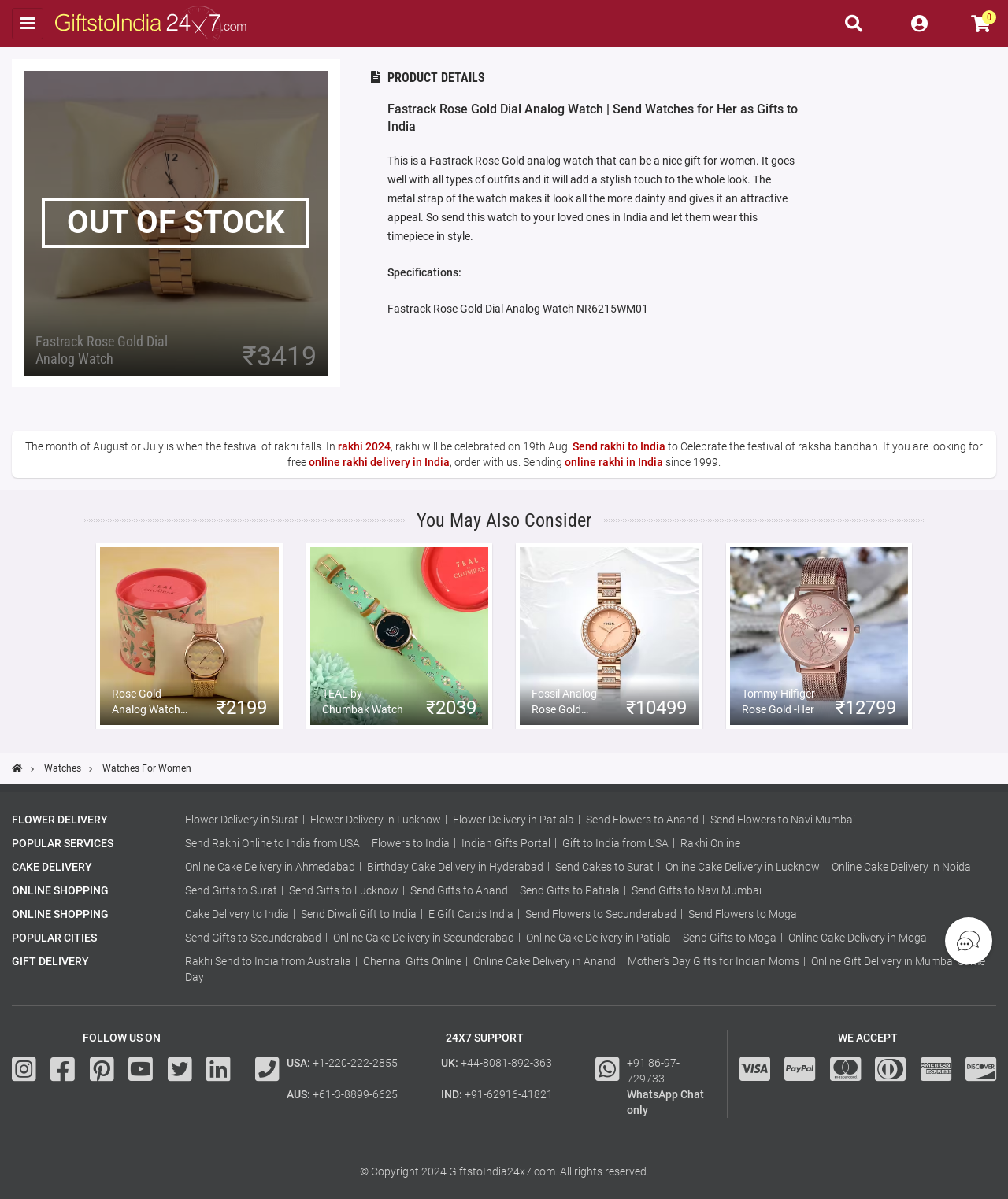Answer the question below with a single word or a brief phrase: 
What is the brand of the first recommended watch?

Rose Gold Analog Watch for Women